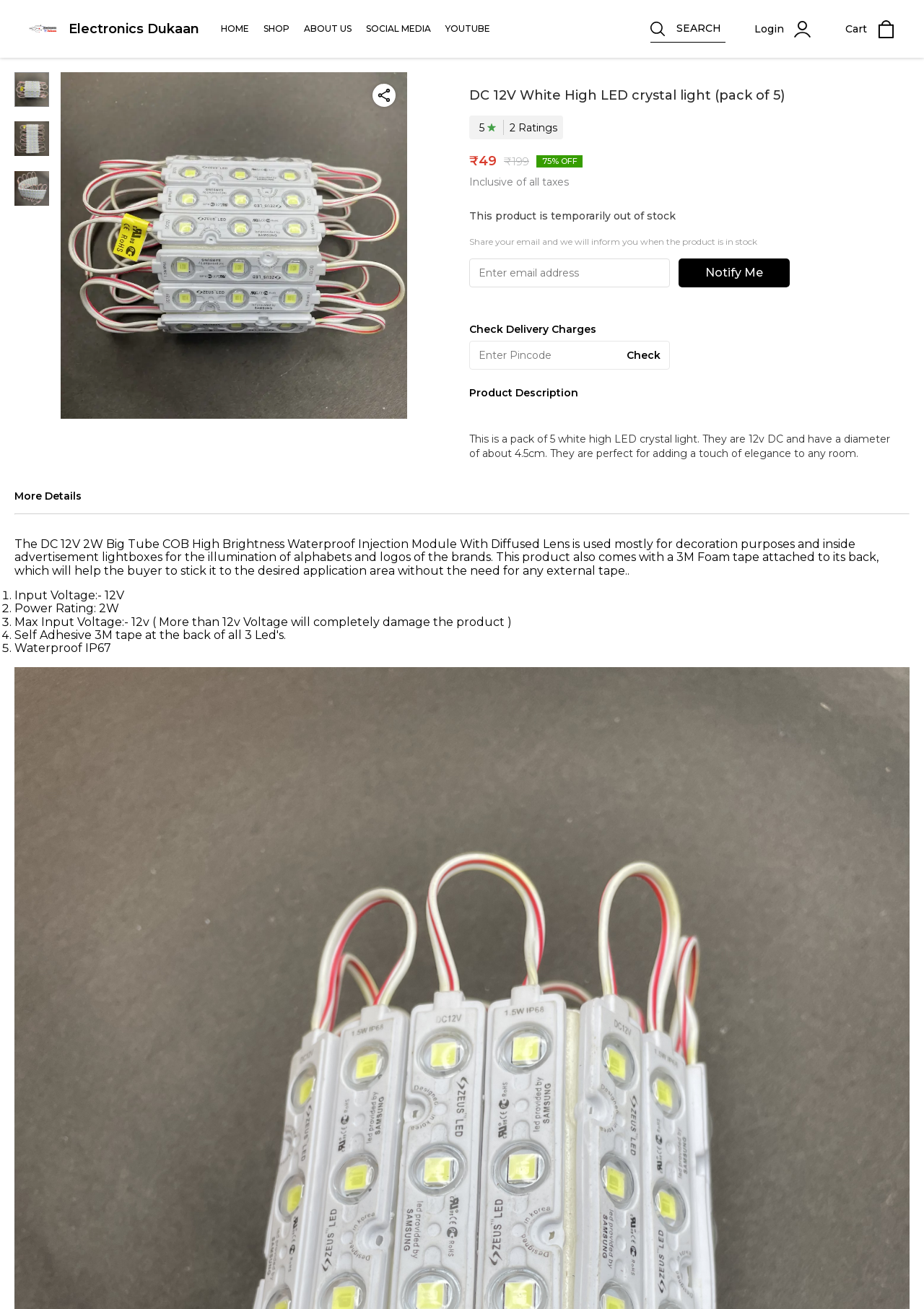Using the information in the image, could you please answer the following question in detail:
What is the input voltage of the DC 12V White High LED crystal light?

The input voltage of the DC 12V White High LED crystal light is mentioned in the product details section, which is 12V.